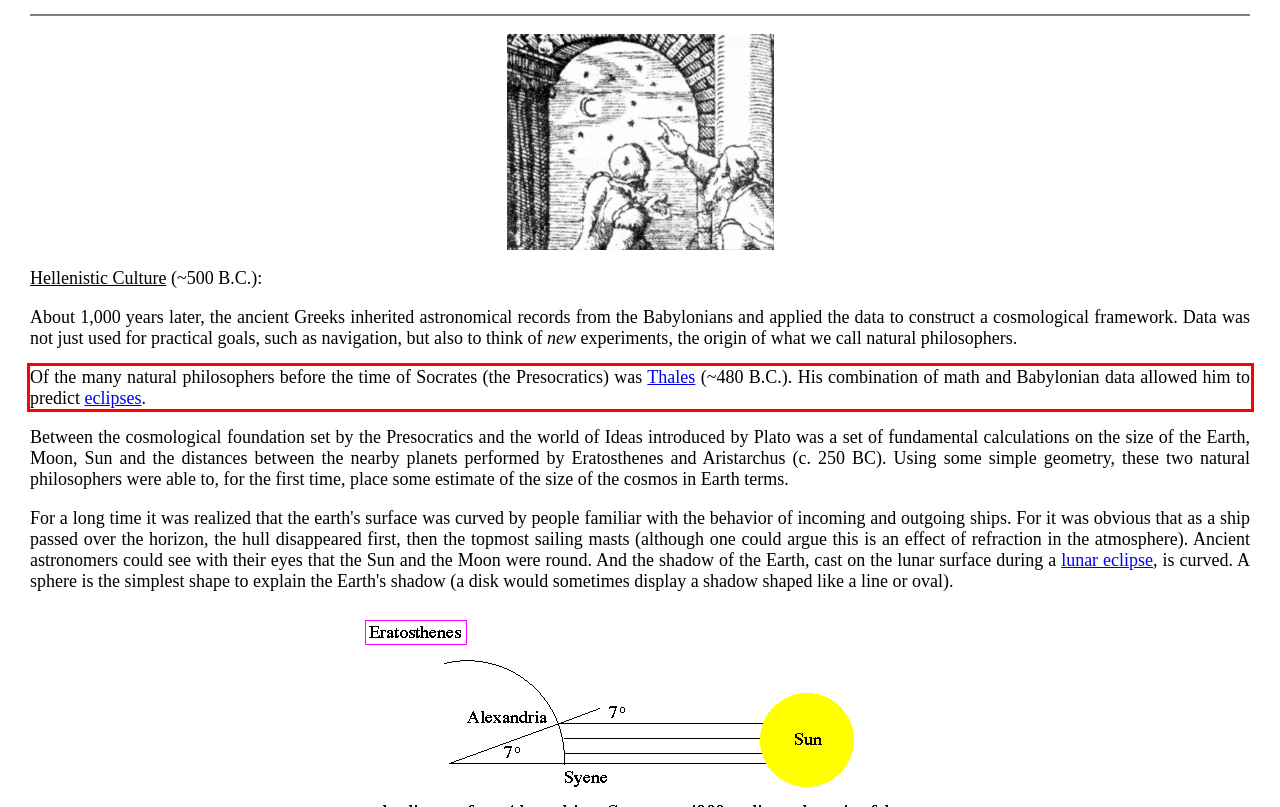Please extract the text content within the red bounding box on the webpage screenshot using OCR.

Of the many natural philosophers before the time of Socrates (the Presocratics) was Thales (~480 B.C.). His combination of math and Babylonian data allowed him to predict eclipses.